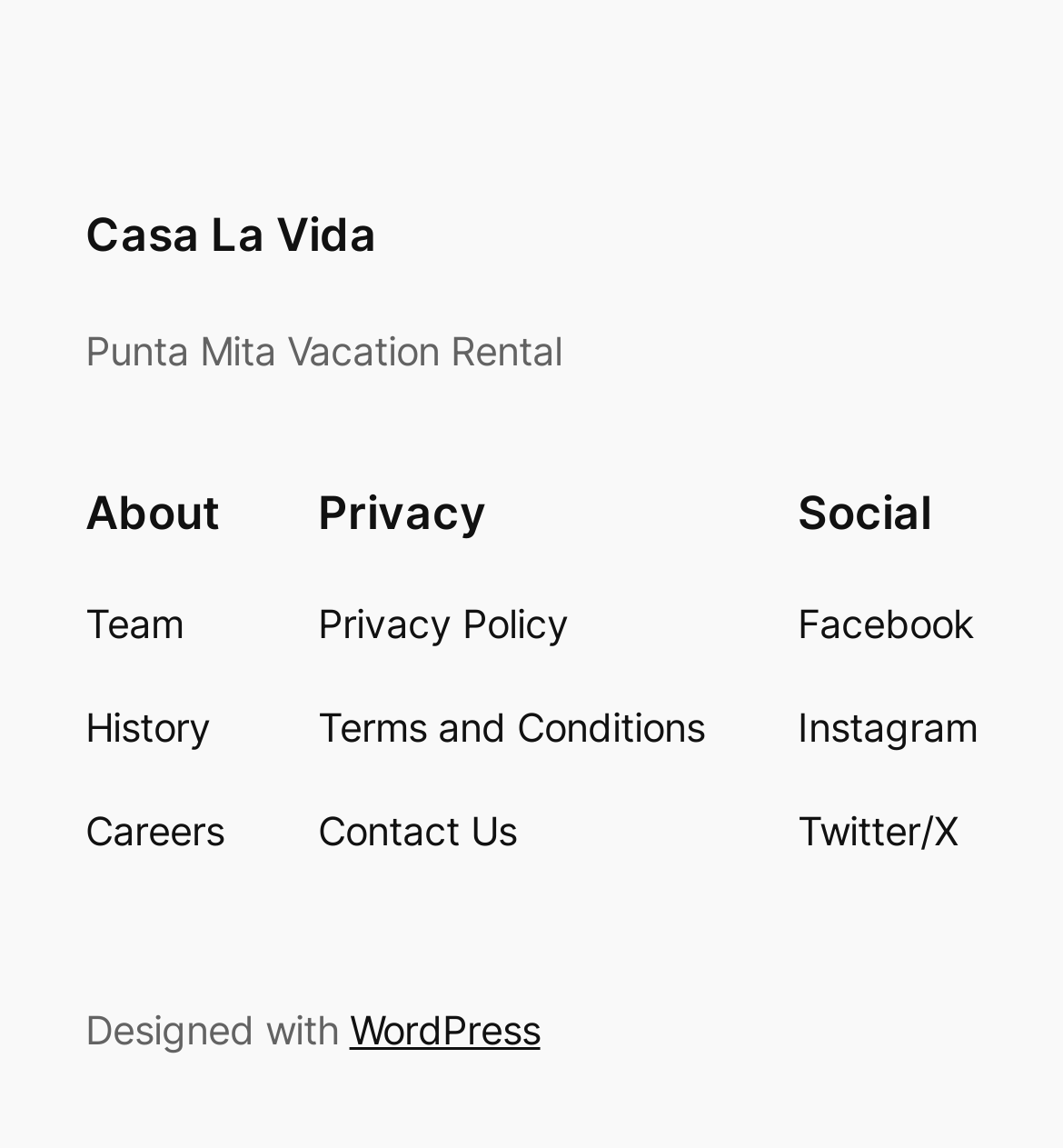What is the last link in the About section?
Refer to the screenshot and answer in one word or phrase.

Careers